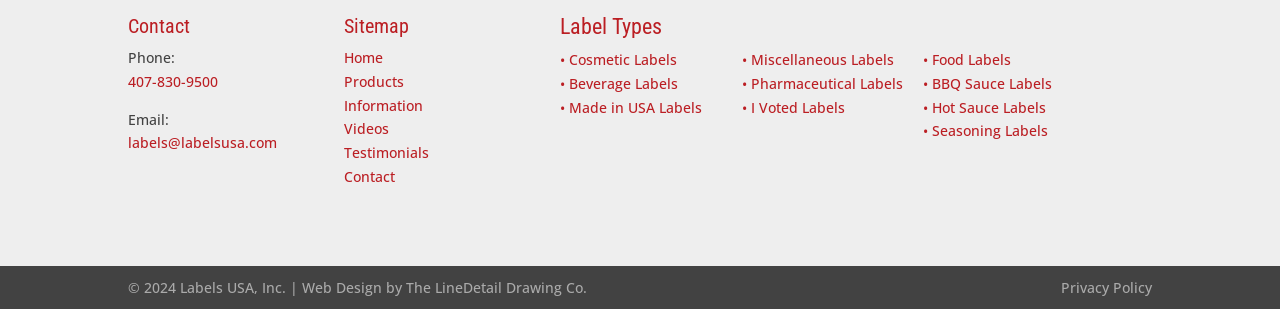Find and indicate the bounding box coordinates of the region you should select to follow the given instruction: "Send an email".

[0.1, 0.432, 0.216, 0.493]